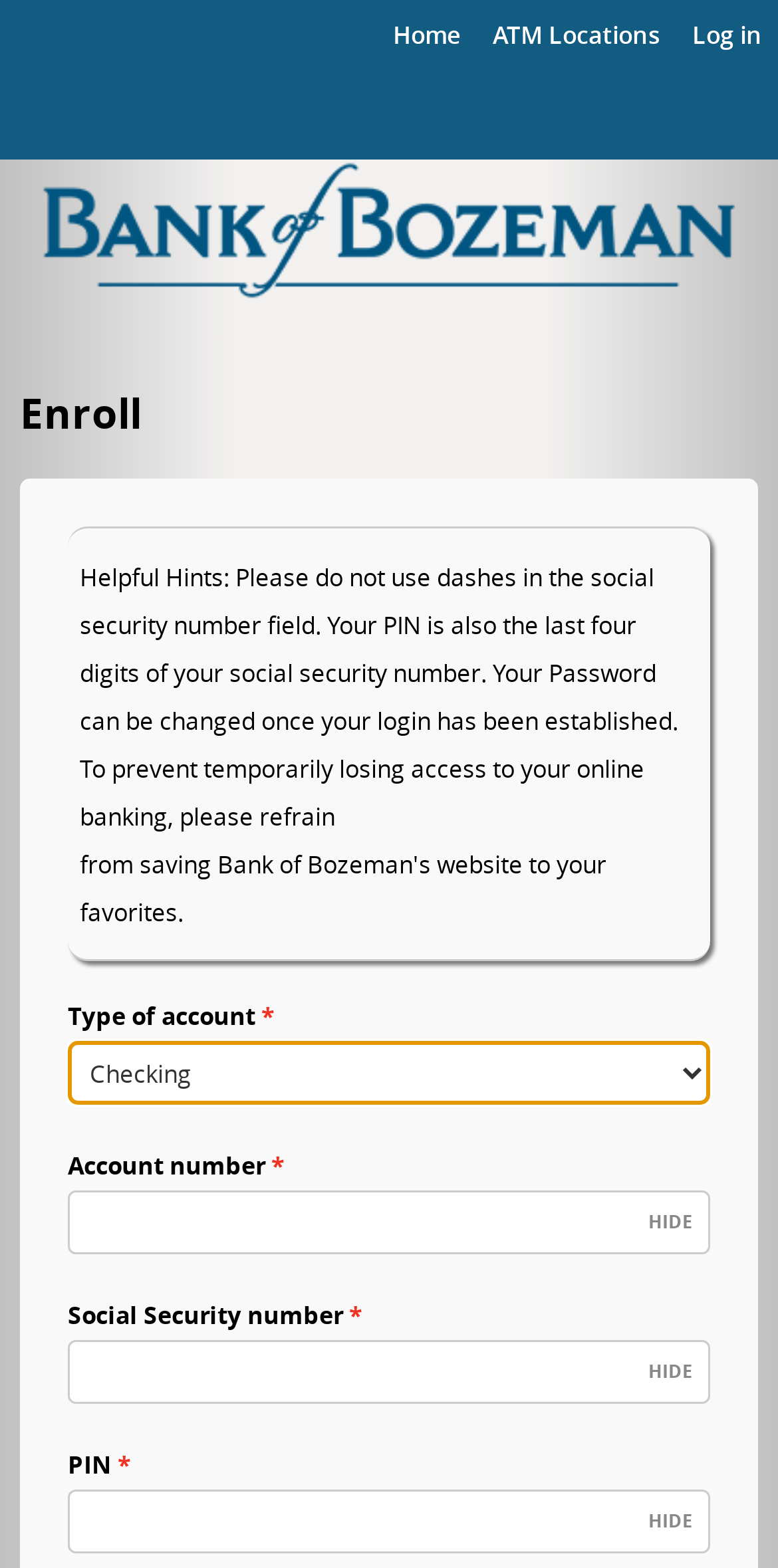Determine the bounding box coordinates for the HTML element described here: "Log in".

[0.869, 0.0, 1.0, 0.047]